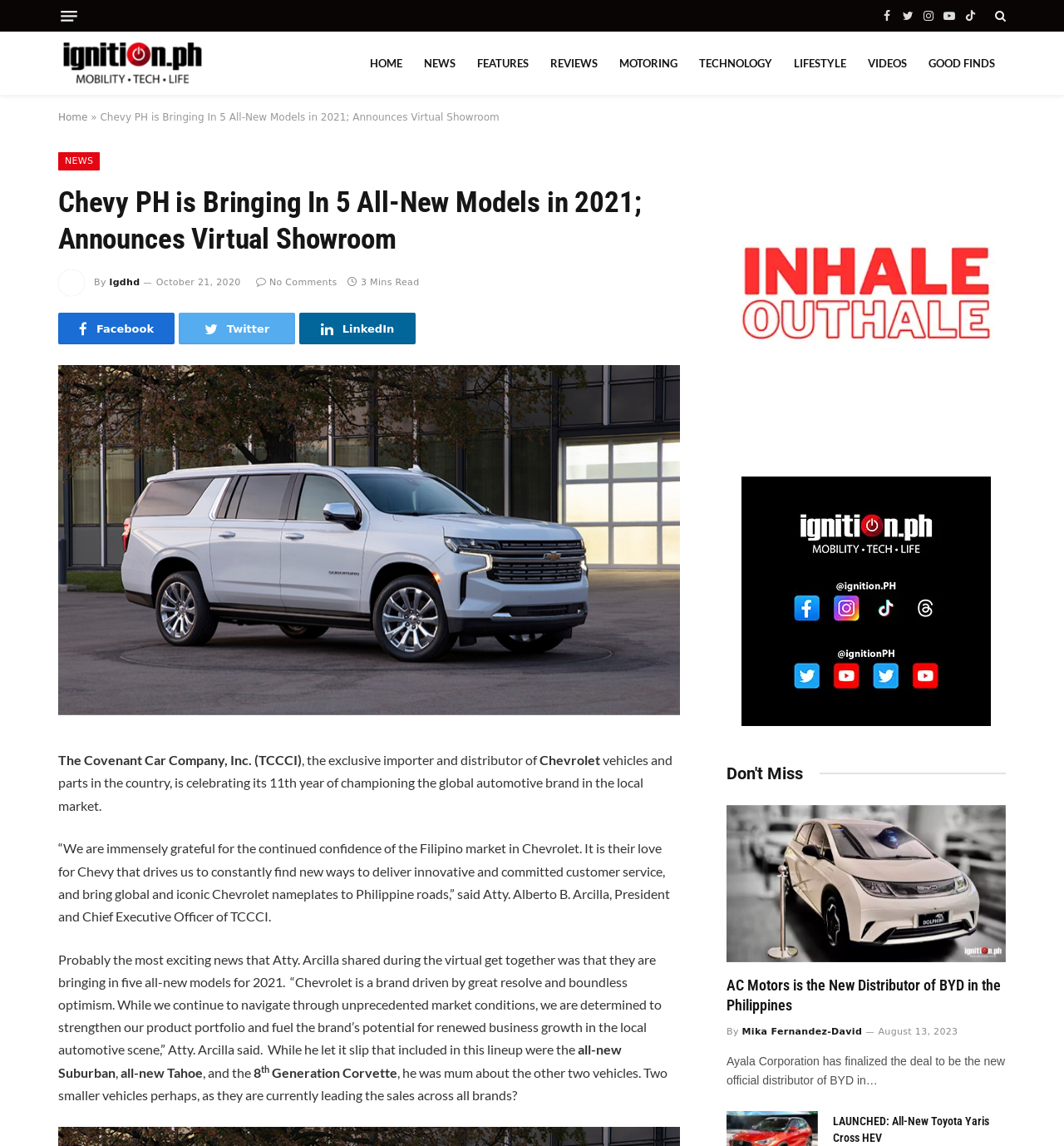Answer this question in one word or a short phrase: What is the name of the CEO of TCCCI?

Atty. Alberto B. Arcilla